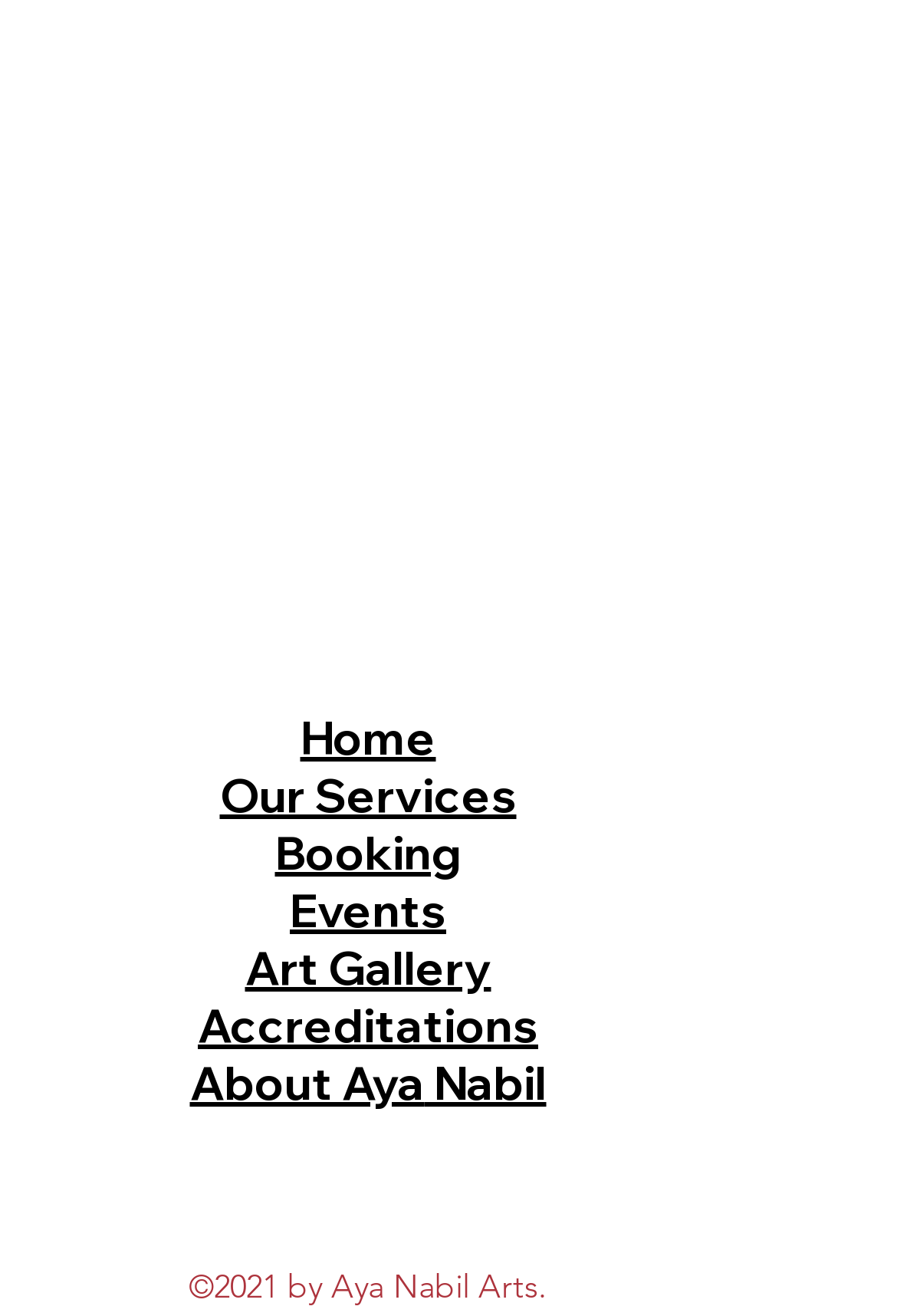Determine the bounding box coordinates for the UI element described. Format the coordinates as (top-left x, top-left y, bottom-right x, bottom-right y) and ensure all values are between 0 and 1. Element description: Art Gallery

[0.273, 0.713, 0.547, 0.756]